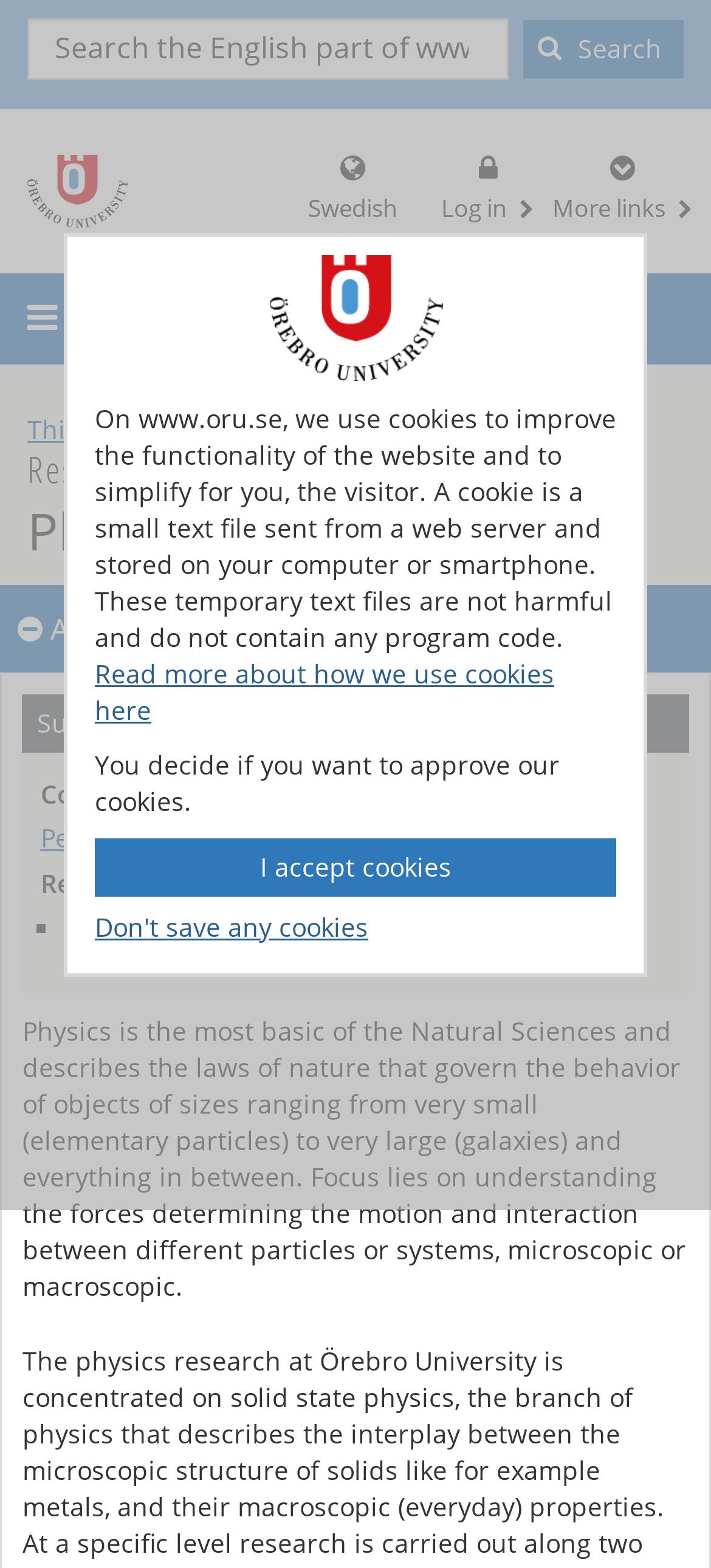Locate the bounding box coordinates of the area to click to fulfill this instruction: "Log in to the website". The bounding box should be presented as four float numbers between 0 and 1, in the order [left, top, right, bottom].

[0.608, 0.093, 0.764, 0.148]